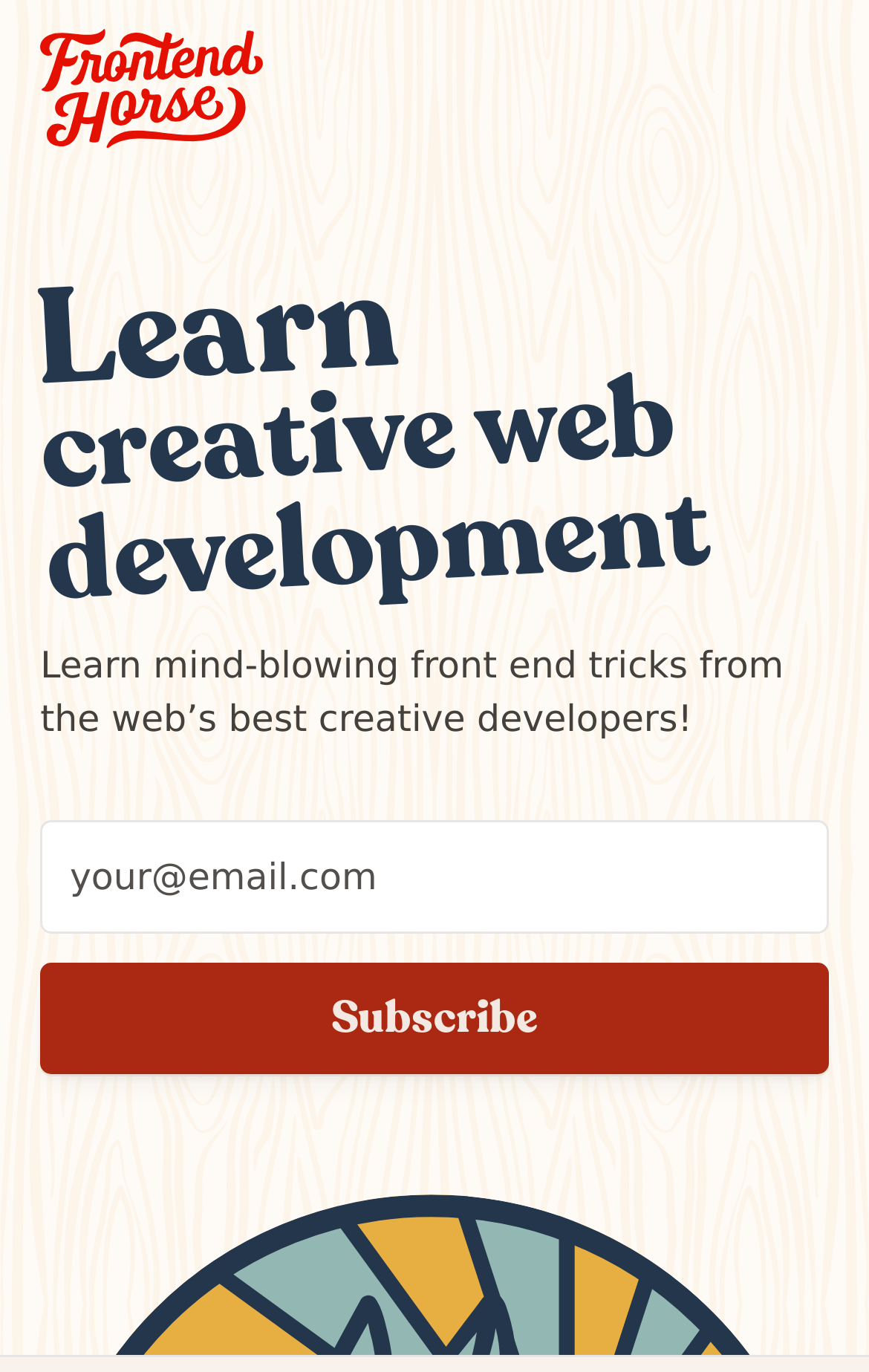What is the principal heading displayed on the webpage?

Learn
creative web
development